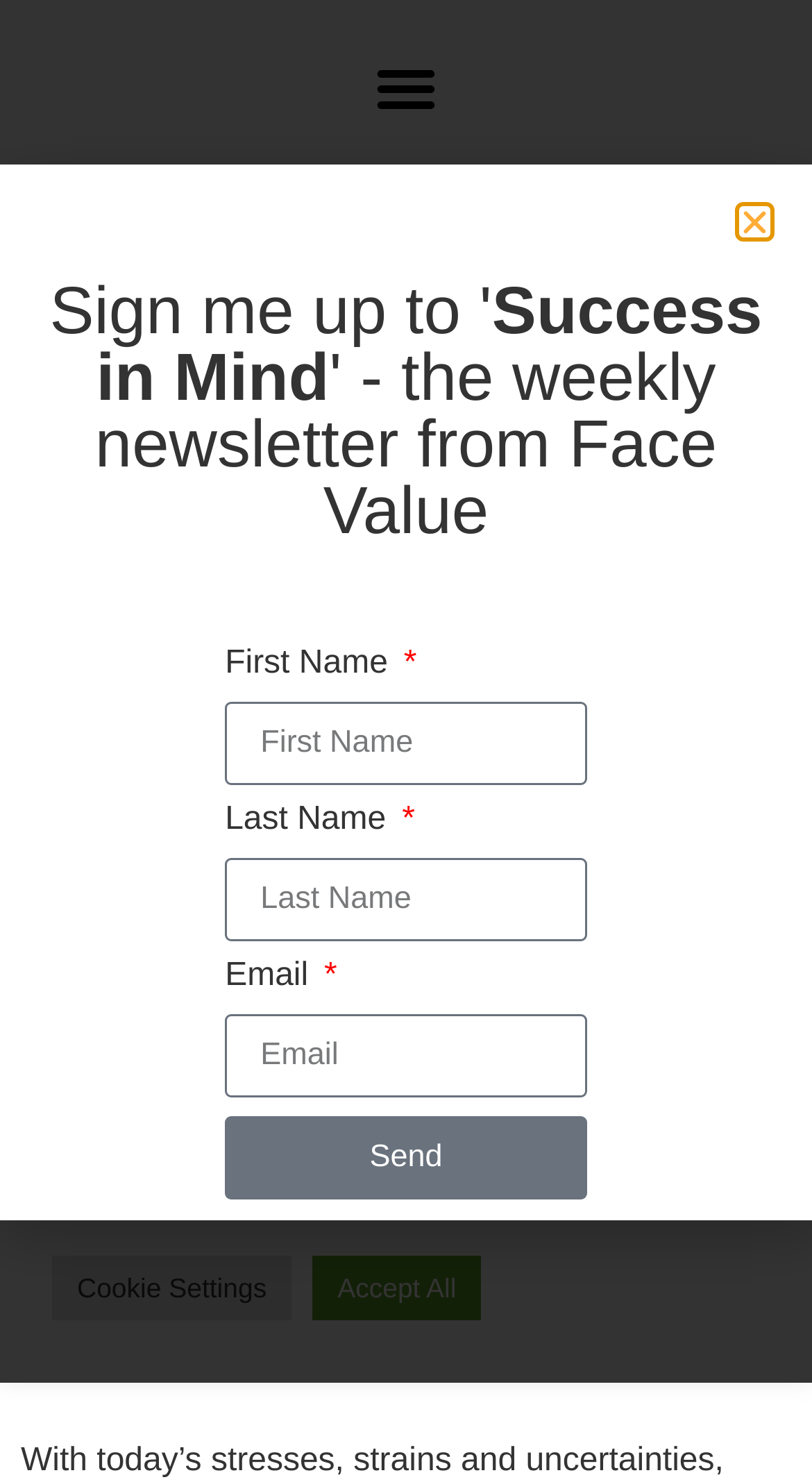Provide a comprehensive caption for the webpage.

This webpage is titled "Time to think…about the potential you have right now - Face Value Performance Psychology". At the top right corner, there is a "Menu Toggle" button. Below the title, a quote from Marcus Aurelius' Meditations is displayed, occupying most of the top section of the page. The quote is about the purpose of human existence and the importance of exerting oneself.

At the bottom of the page, there is a notification about the use of cookies on the website. This notification includes two buttons, "Cookie Settings" and "Accept All", allowing users to manage their cookie preferences.

On the right side of the page, there is a section dedicated to signing up for the "Success in Mind" newsletter. This section includes a heading, followed by a form with fields for "First Name", "Last Name", and "Email", each accompanied by a required textbox. Below the form, there is a "Send" button.

At the top right corner of the page, there is a "Close" button, which is currently focused.